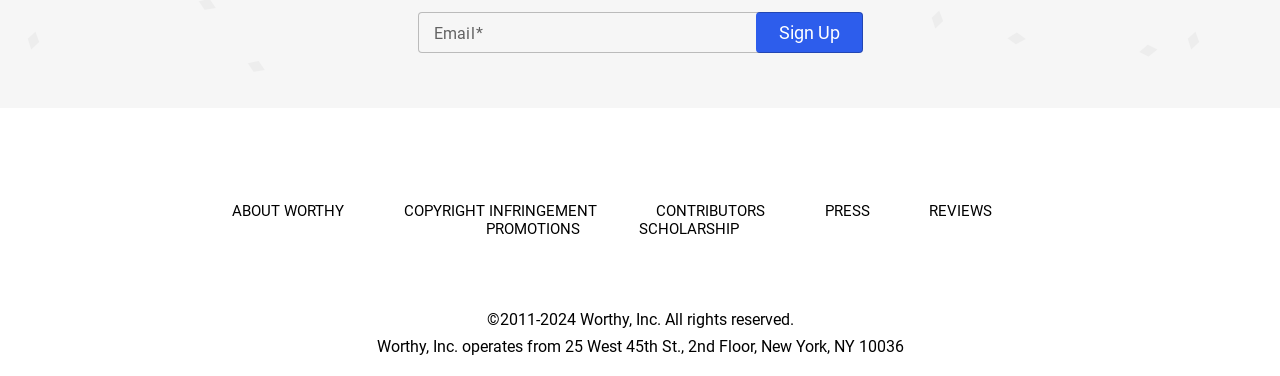Using details from the image, please answer the following question comprehensively:
What is the button below the email textbox for?

The button below the email textbox is labeled as 'Sign Up', indicating that it is used to submit the email address and complete the sign-up process.